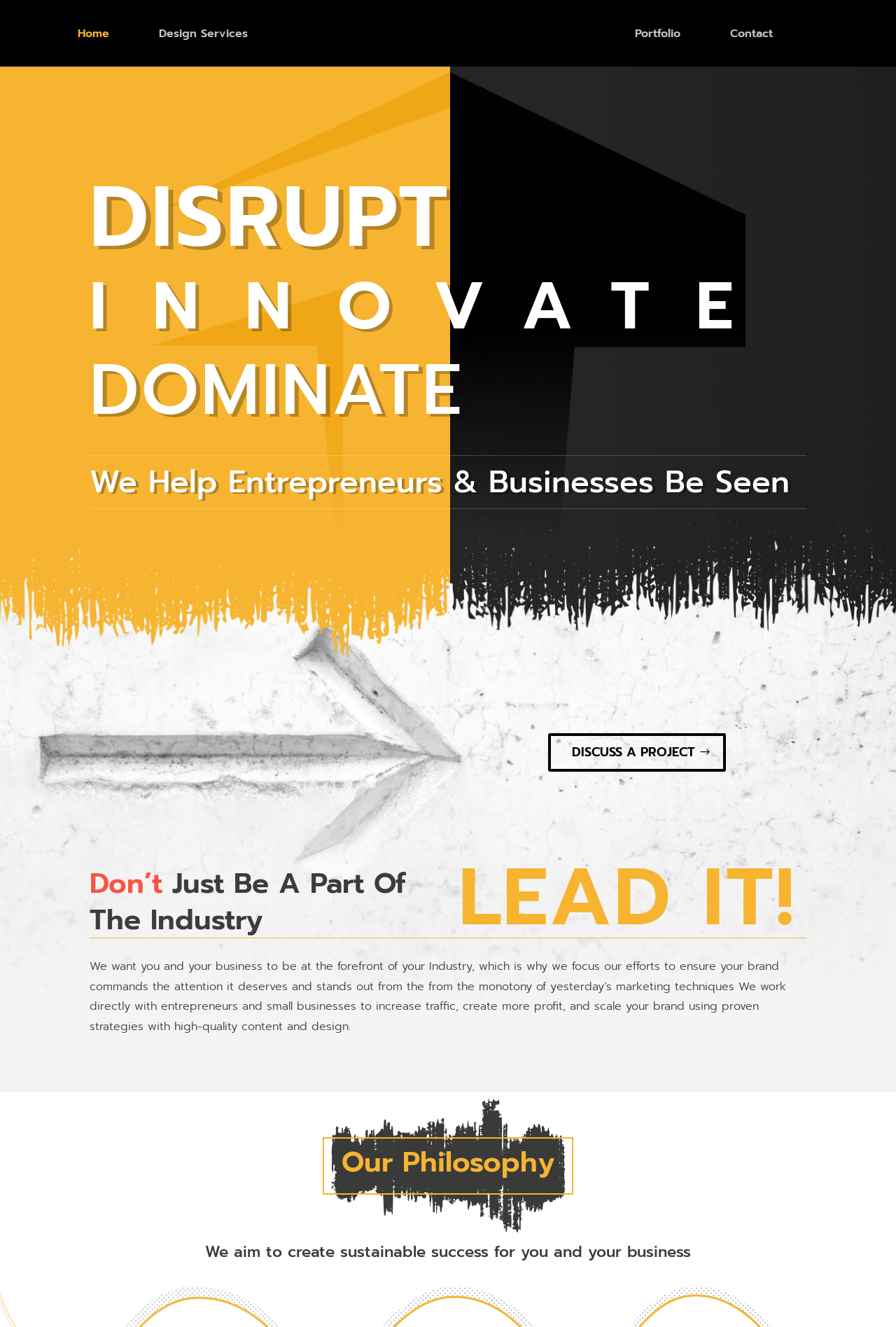Given the element description, predict the bounding box coordinates in the format (top-left x, top-left y, bottom-right x, bottom-right y). Make sure all values are between 0 and 1. Here is the element description: DISCUSS A PROJECT

[0.612, 0.553, 0.81, 0.582]